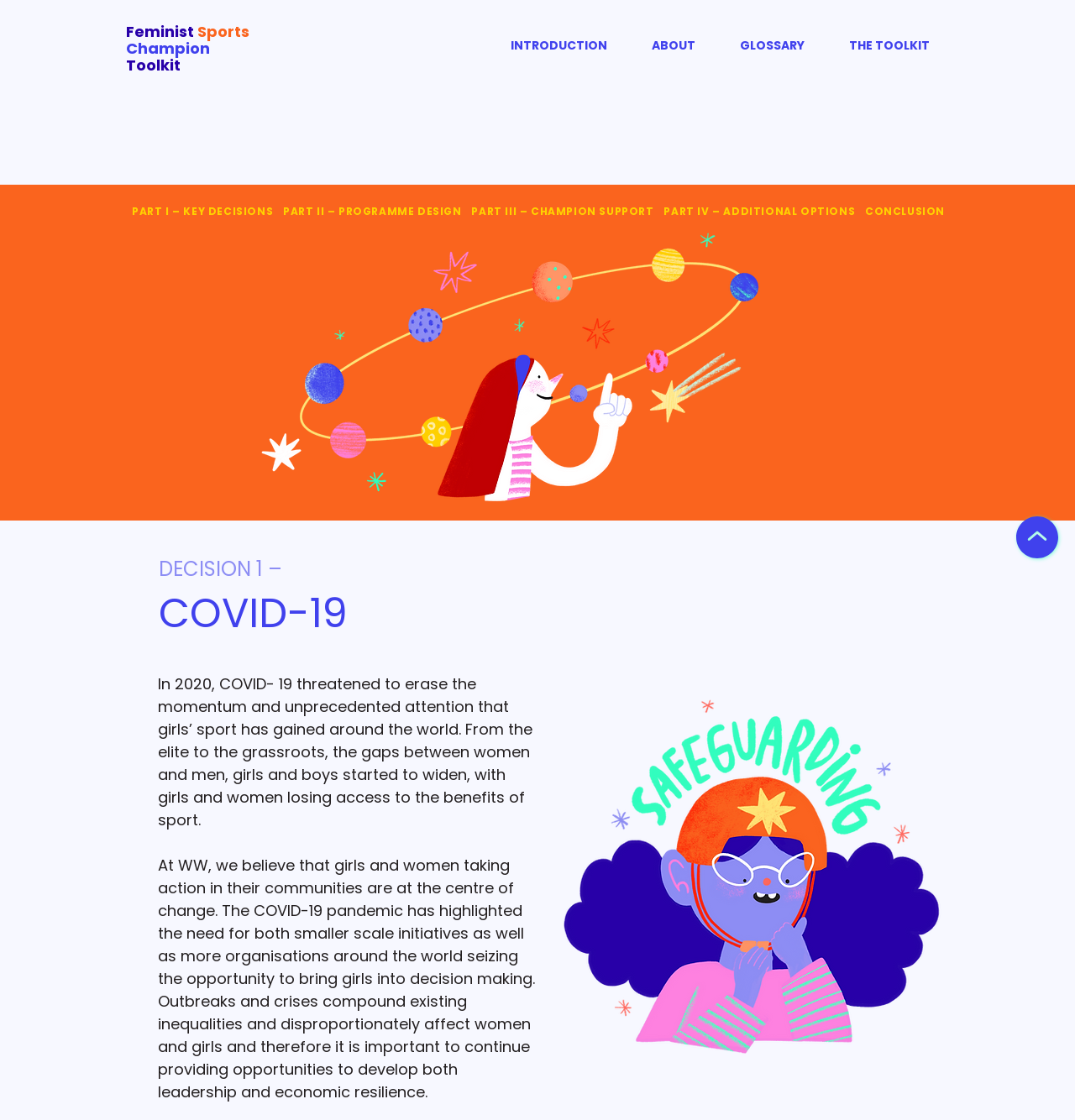Explain the features and main sections of the webpage comprehensively.

The webpage is about the COVID-19 pandemic's impact on girls' sports and the Feminist Sports Champion Toolkit. At the top, there is a heading "Feminist Sports Champion Toolkit" with a link to the same title. Below it, there is a navigation menu with links to "INTRODUCTION", "ABOUT", "GLOSSARY", and "THE TOOLKIT".

On the right side of the page, there is a small image with a link, but the image description is not provided. Below the navigation menu, there is another navigation menu with links to different parts of the toolkit, including "PART I – KEY DECISIONS", "PART II – PROGRAMME DESIGN", "PART III – CHAMPION SUPPORT", "PART IV – ADDITIONAL OPTIONS", and "CONCLUSION".

The main content of the page starts with a heading "DECISION 1 –" followed by another heading "COVID-19". Below these headings, there are two paragraphs of text discussing the impact of COVID-19 on girls' sports and the importance of providing opportunities for girls and women to develop leadership and economic resilience.

On the right side of the main content, there are two images, one with the filename "WW_TOOLKIT_champions1_2.png" and another with the filename "WW_TOOLKIT_bloque2_safeguarding 2.png". The images are positioned below each other, with the first image taking up more space than the second one.